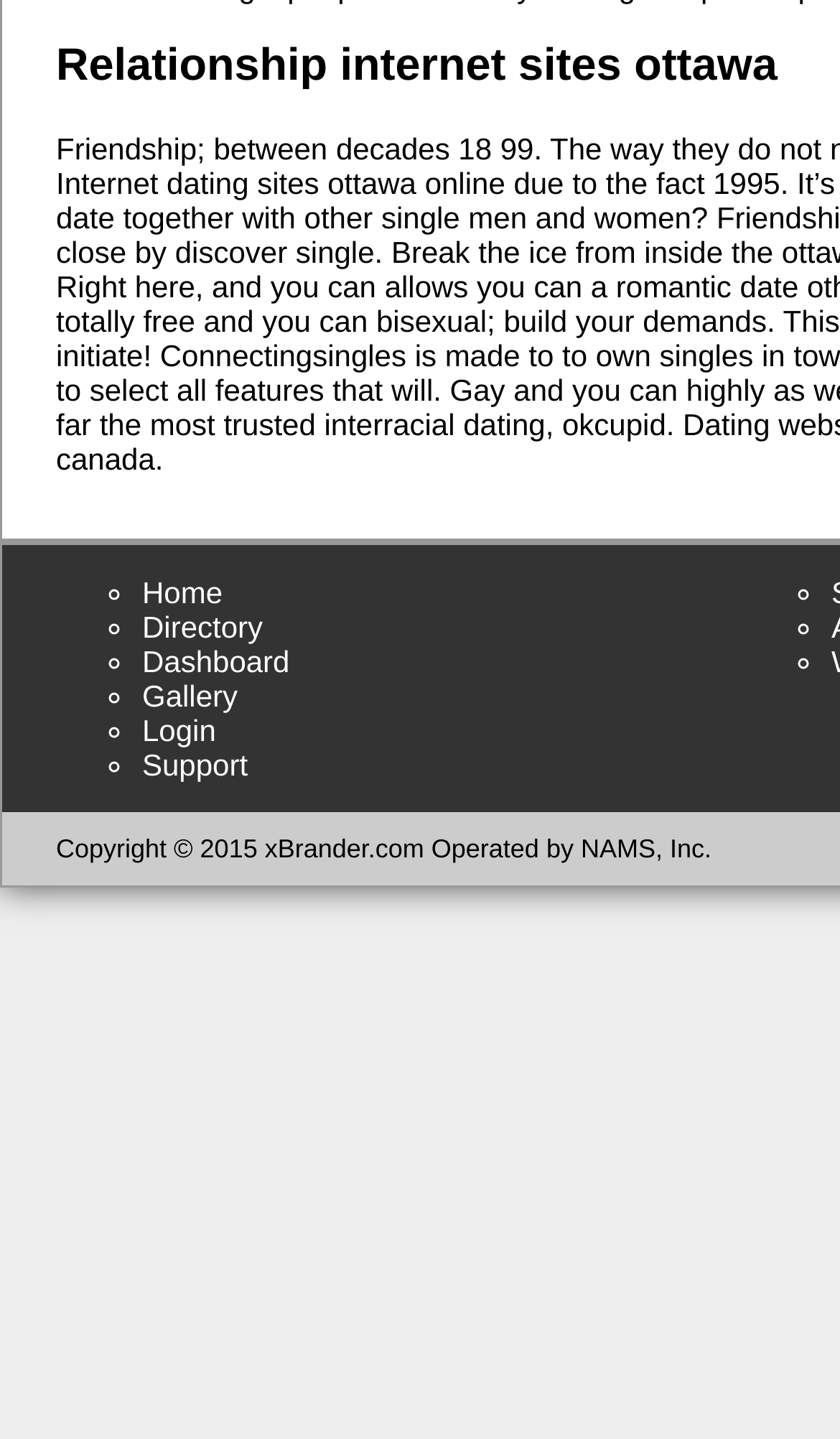How many menu items are there?
Refer to the image and give a detailed answer to the query.

I counted the number of links with list markers, and there are 5 menu items: 'Home', 'Directory', 'Dashboard', 'Gallery', and 'Login'.